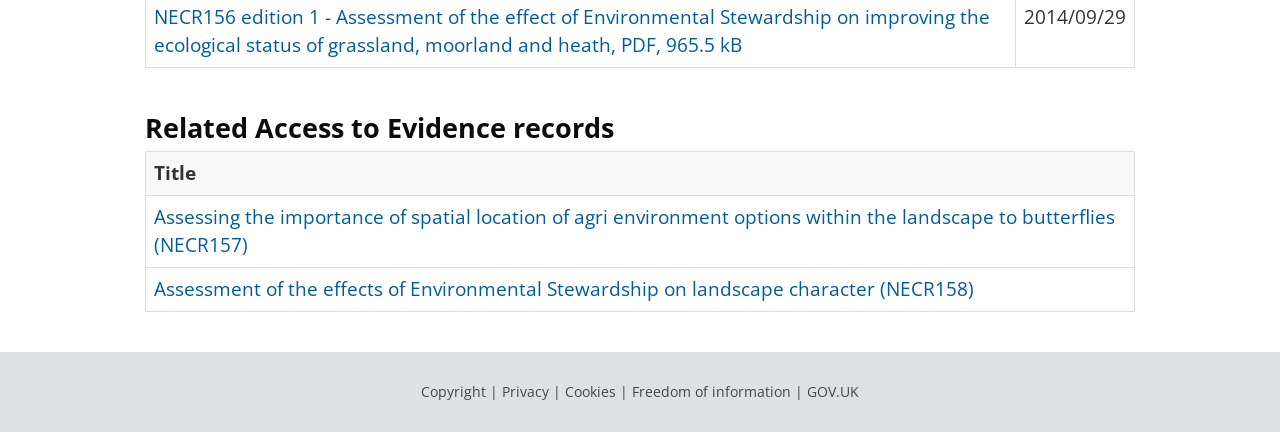Find the bounding box coordinates of the clickable area required to complete the following action: "Download NECR156 edition 1 report".

[0.12, 0.01, 0.773, 0.133]